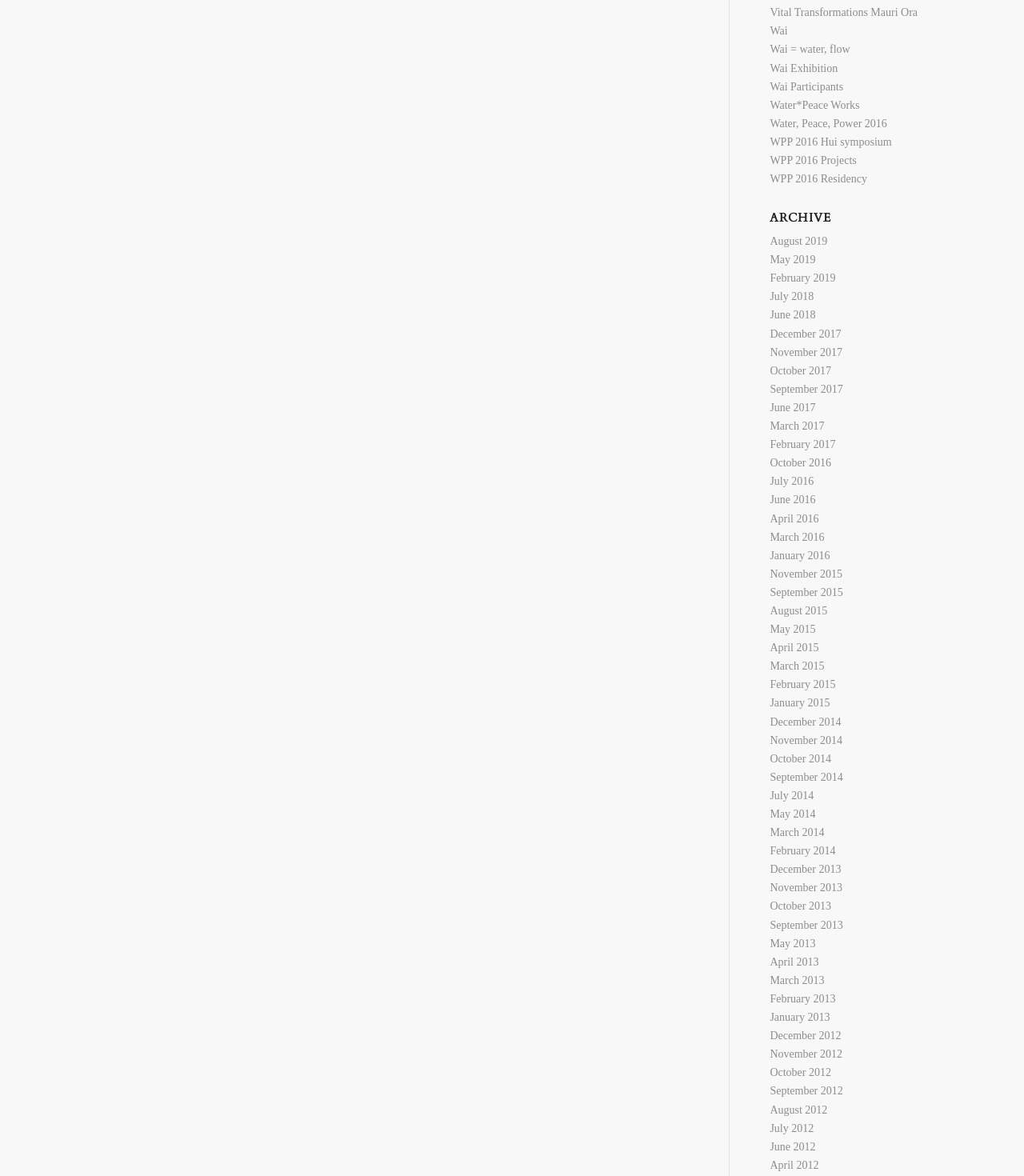What is the theme of the Wai Exhibition?
Give a detailed and exhaustive answer to the question.

Based on the links provided, such as 'Wai = water, flow' and 'Water, Peace, Power 2016', it can be inferred that the theme of the Wai Exhibition is related to water.